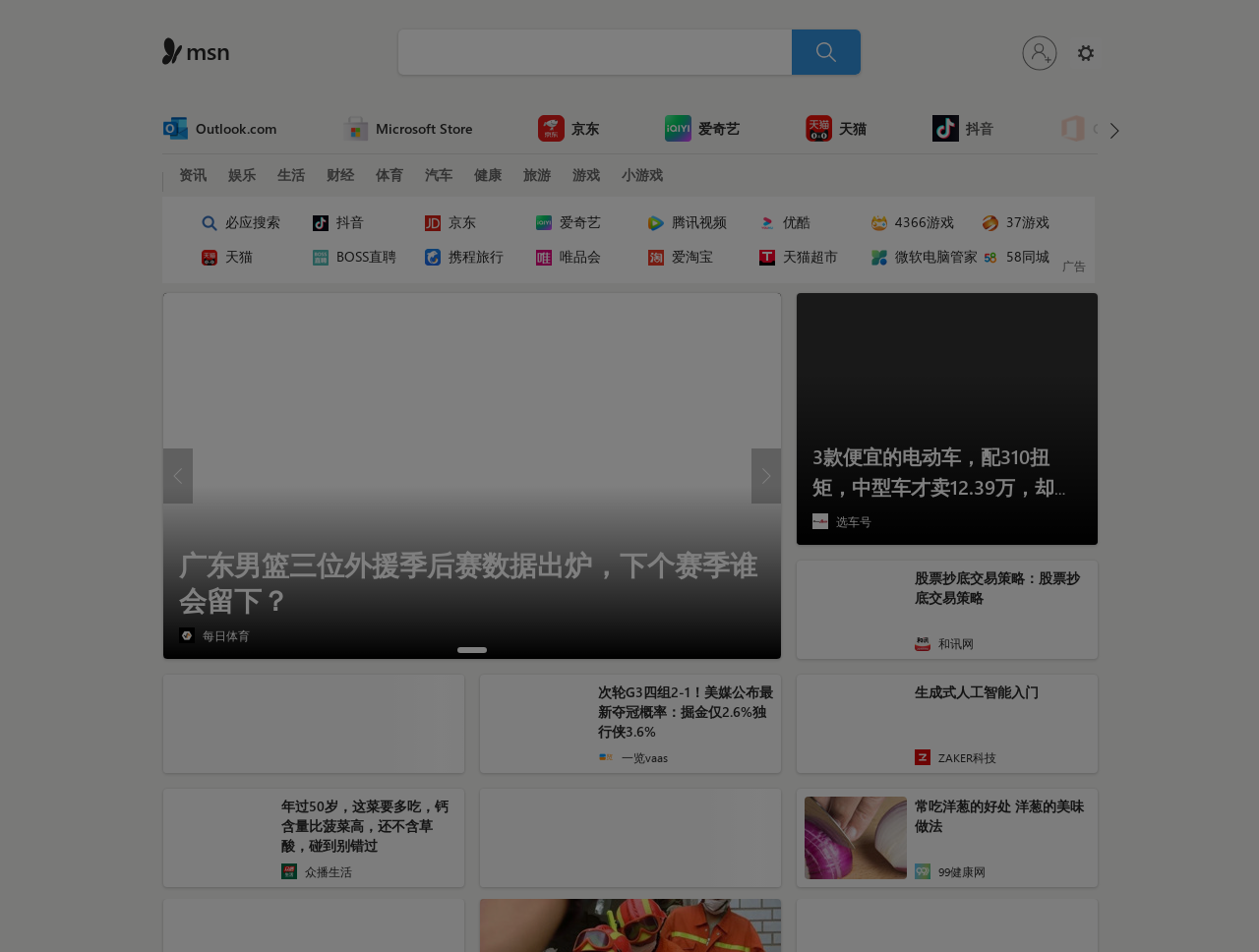Please reply to the following question using a single word or phrase: 
How many tabs are there in the tablist?

13